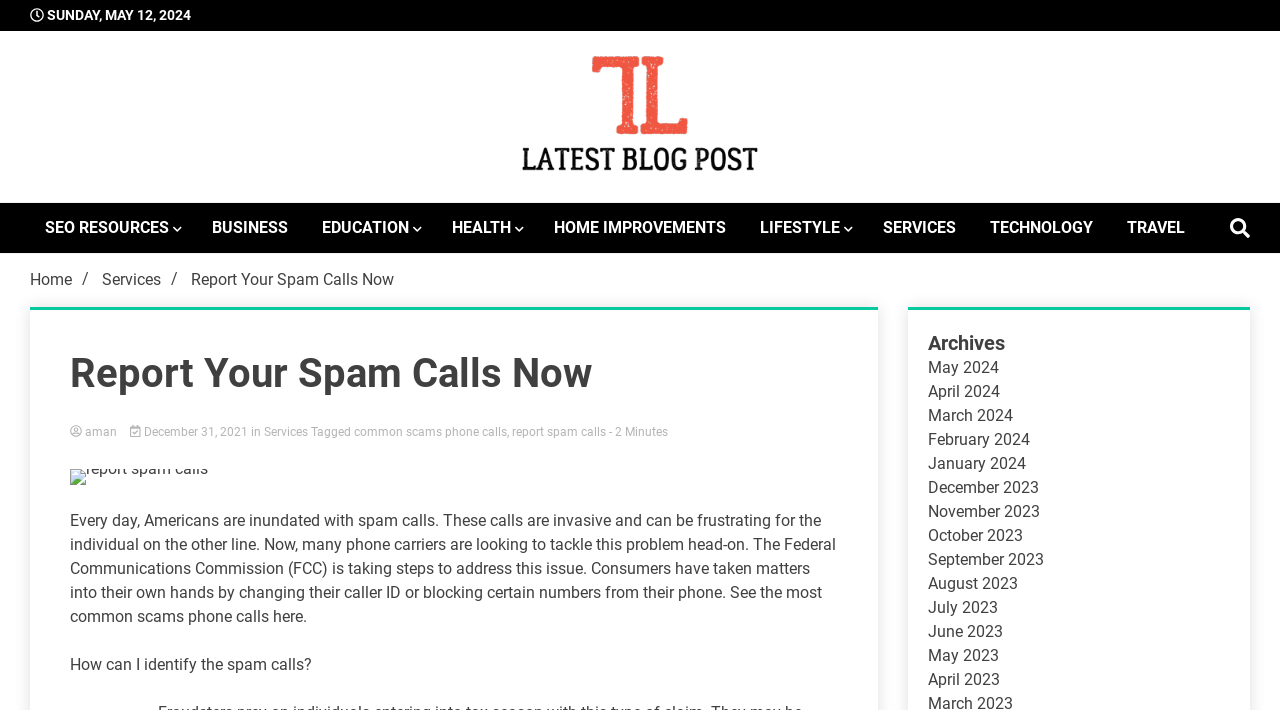Carefully examine the image and provide an in-depth answer to the question: How many archive links are listed?

I counted the number of links in the 'Archives' section, which are 'May 2024', 'April 2024', ..., 'June 2023', and found that there are 12 archive links listed.